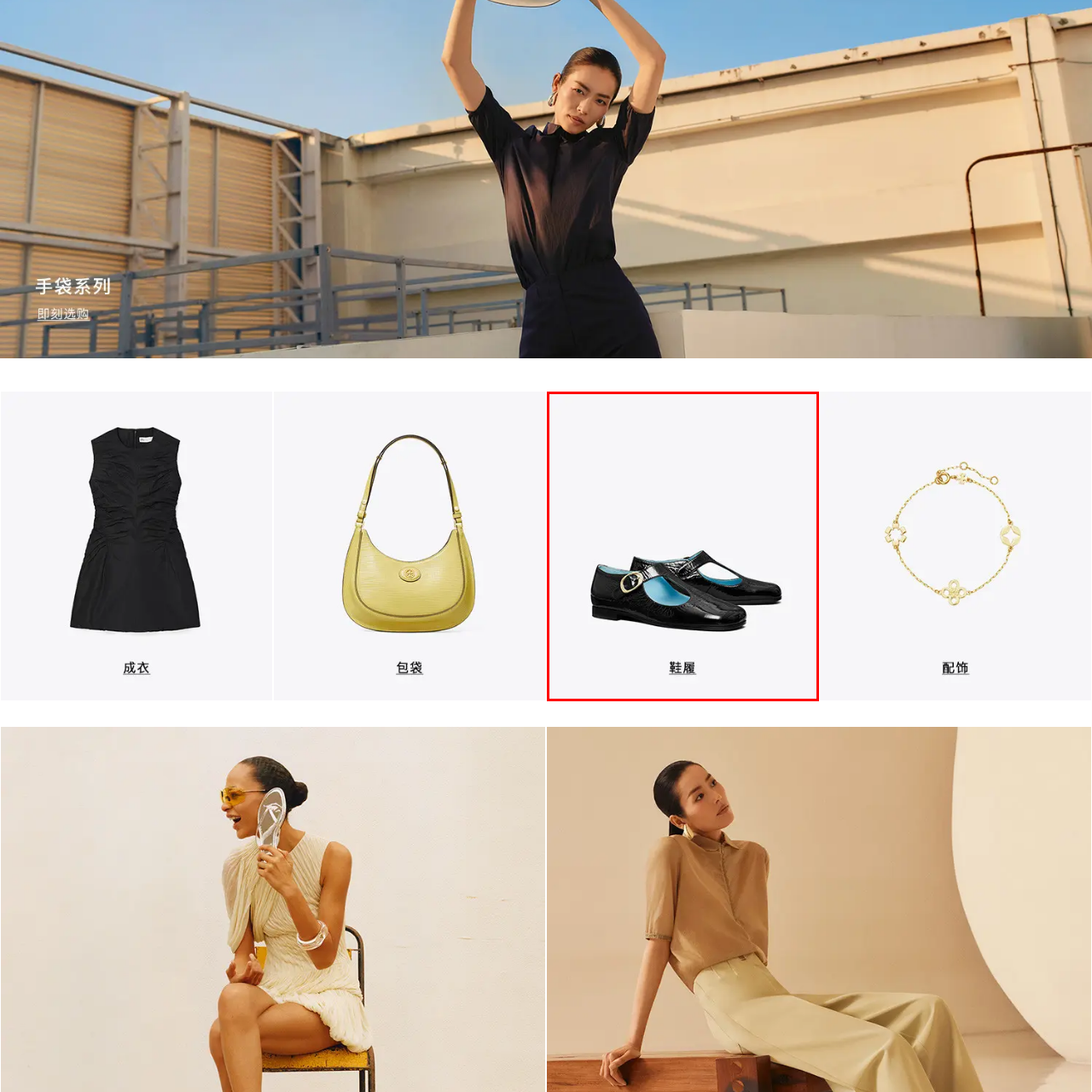What is the purpose of the strap?
Focus on the section of the image inside the red bounding box and offer an in-depth answer to the question, utilizing the information visible in the image.

The comfortable strap is designed to secure the foot in place, providing a snug and comfortable fit for the wearer.